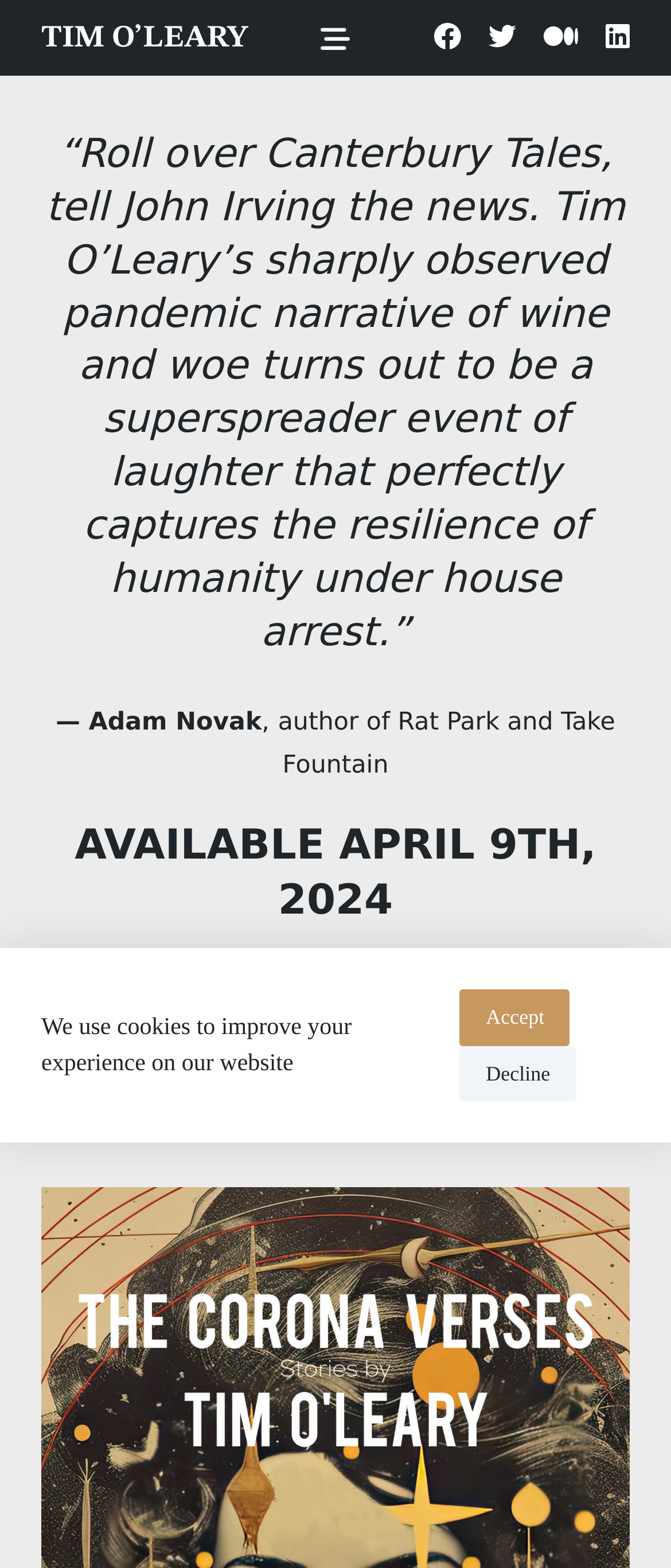Please provide a detailed answer to the question below by examining the image:
What is the release date of the book?

The release date of the book is mentioned on the webpage as AVAILABLE APRIL 9TH, 2024, indicating that the book will be available on that date.